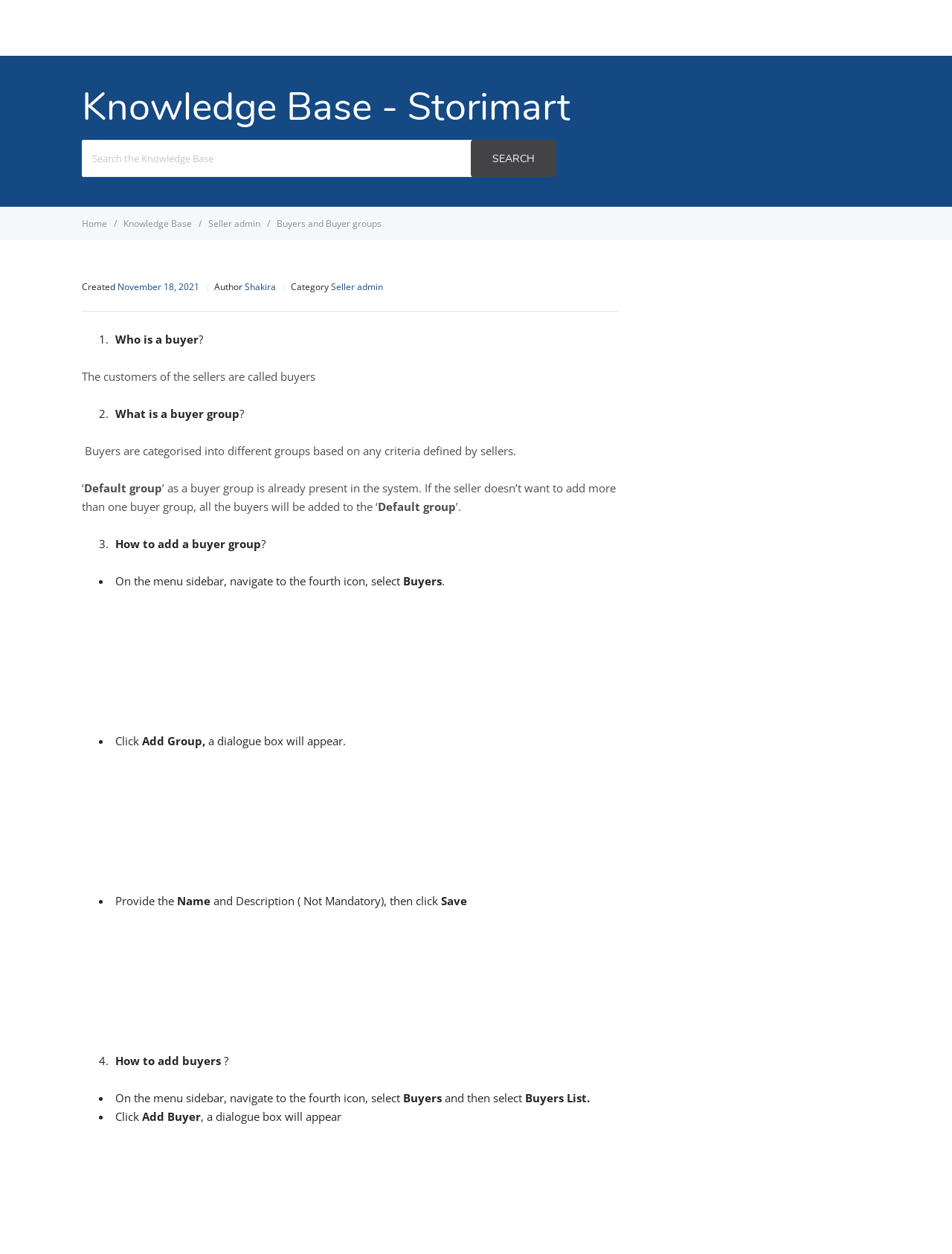Could you determine the bounding box coordinates of the clickable element to complete the instruction: "Add a buyer group"? Provide the coordinates as four float numbers between 0 and 1, i.e., [left, top, right, bottom].

[0.149, 0.585, 0.219, 0.597]